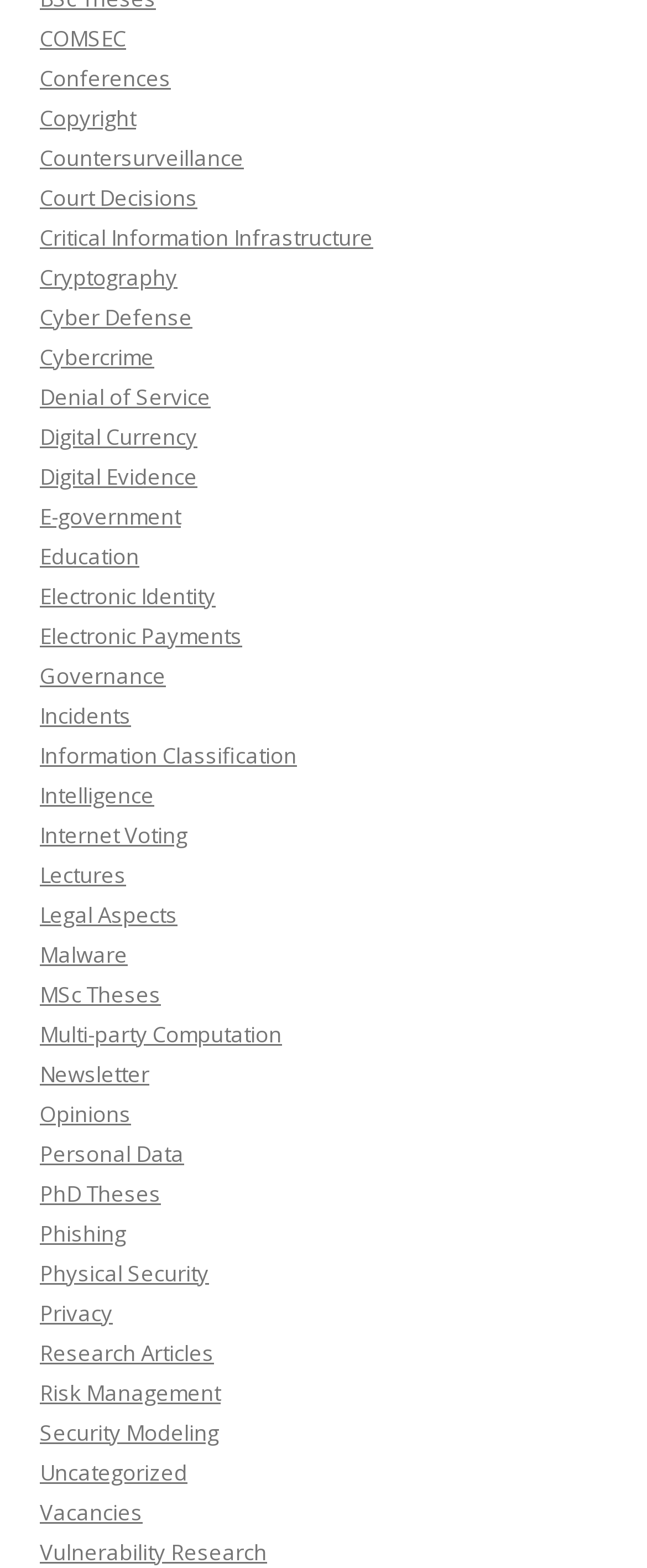How many links are related to cybersecurity on the webpage?
Identify the answer in the screenshot and reply with a single word or phrase.

Multiple